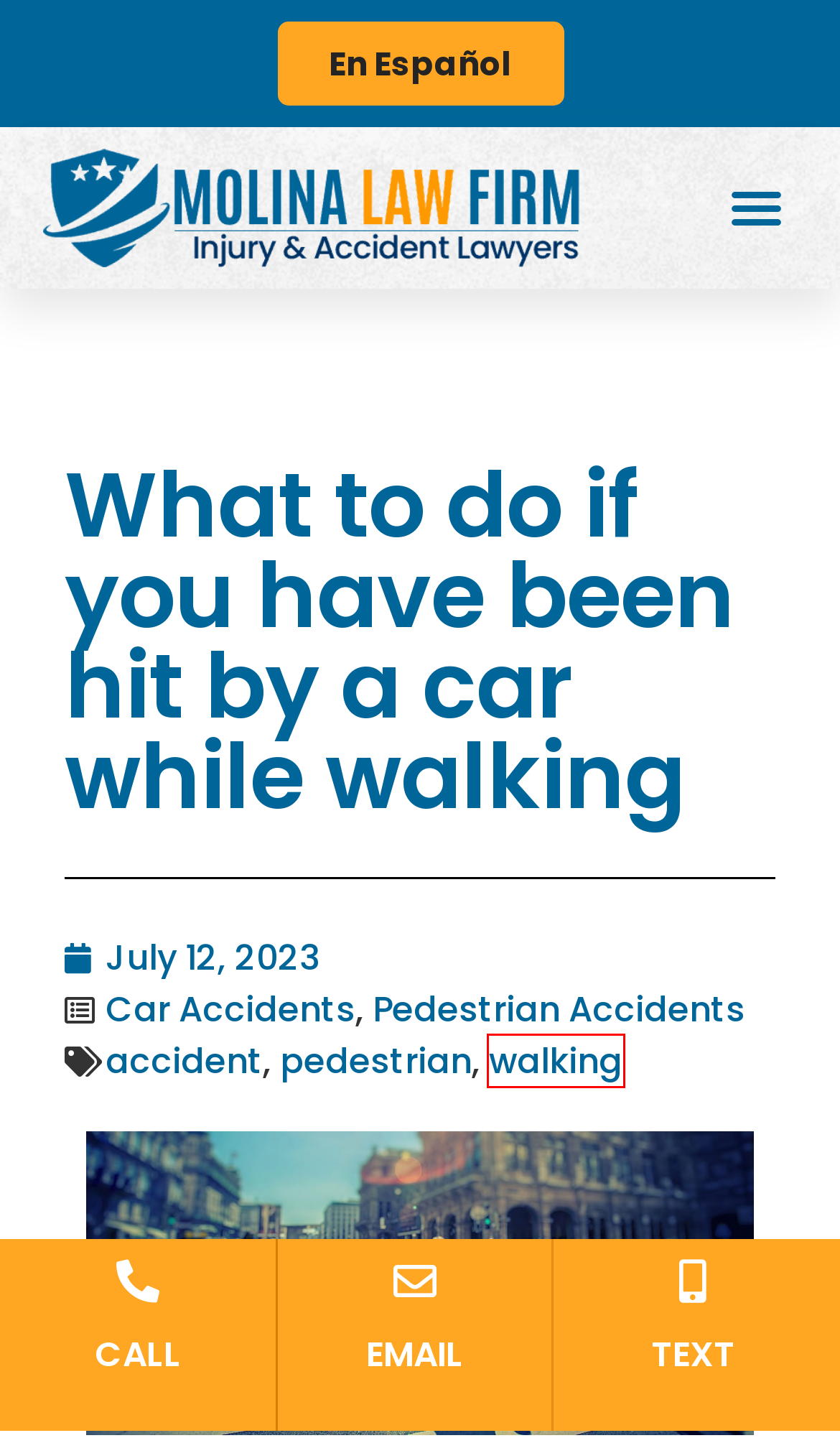A screenshot of a webpage is given, marked with a red bounding box around a UI element. Please select the most appropriate webpage description that fits the new page after clicking the highlighted element. Here are the candidates:
A. pedestrian | Molina Law Firm
B. Abogado de Accidentes | Molina Law Firm
C. Car Accidents | Molina Law Firm
D. Contáctenos | Molina Law Firm
E. Molina Law Firm | Houston Personal Injury Lawyers
F. Pedestrian Accidents | Molina Law Firm
G. walking | Molina Law Firm
H. accident | Molina Law Firm

G